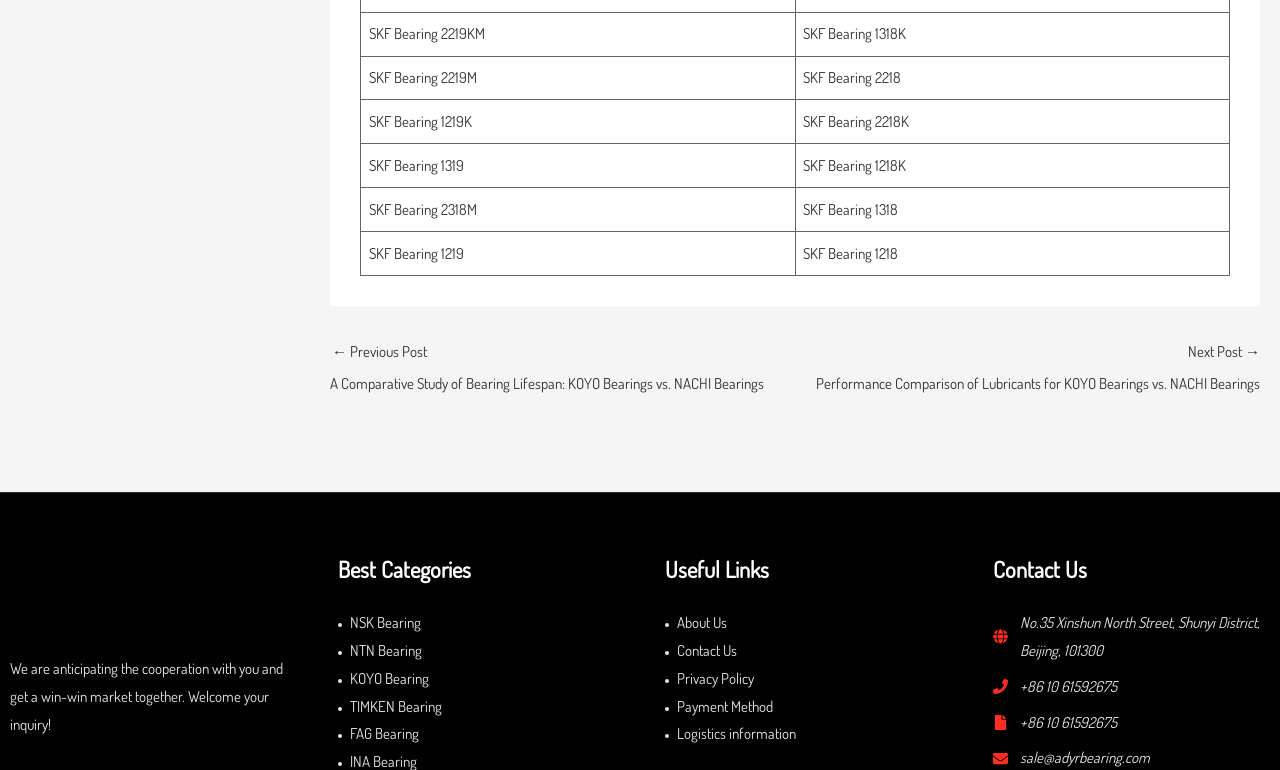How many categories are listed in the footer?
Use the screenshot to answer the question with a single word or phrase.

6